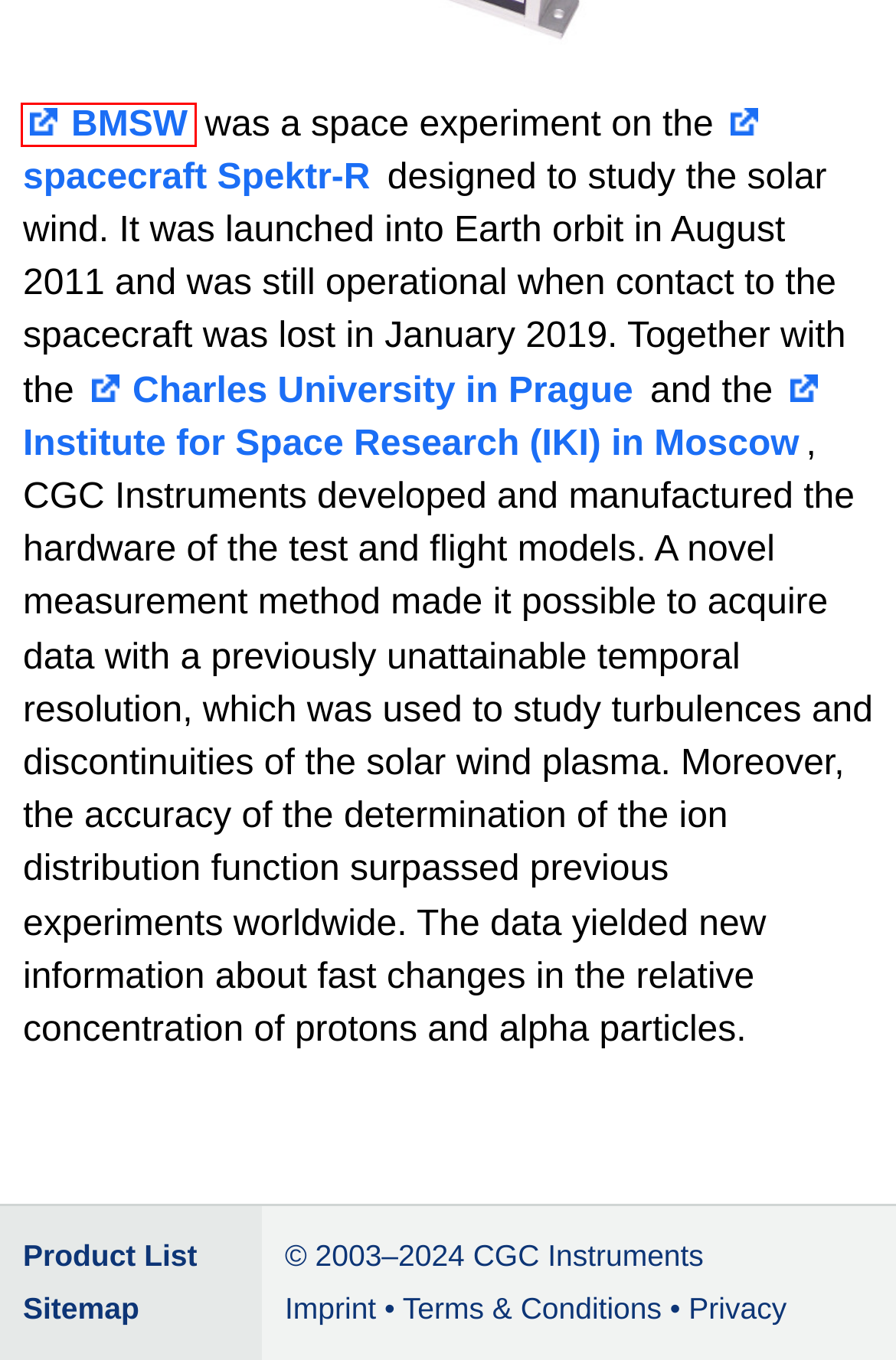Given a screenshot of a webpage with a red bounding box highlighting a UI element, determine which webpage description best matches the new webpage that appears after clicking the highlighted element. Here are the candidates:
A. ESA Science & Technology - Solar Orbiter
B. Sitemap | CGC Instruments
C. Centre national de la recherche scientifique (CNRS)
D. Terms and Conditions of Business | CGC Instruments
E. BMSW | CZECH SPACE OFFICE
F. Charles University
G. Imprint | CGC Instruments
H. ИКИ РАН | Space Research Institute - IKI

E